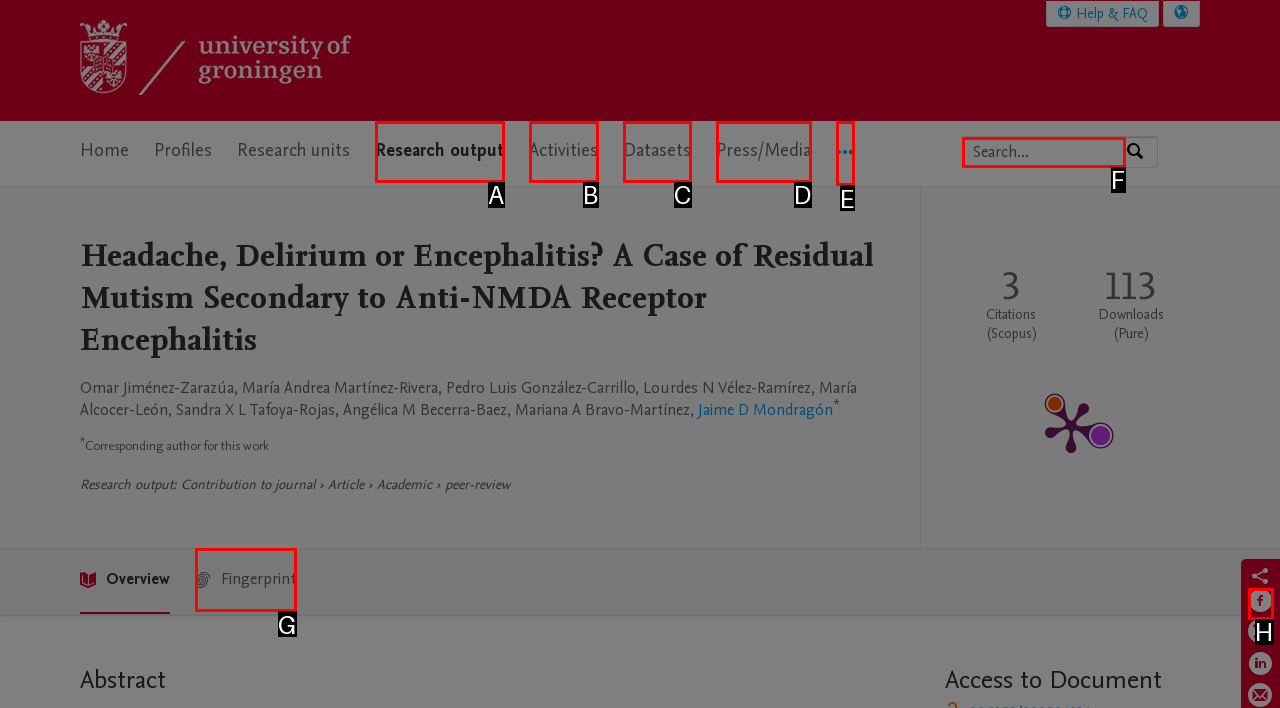Select the HTML element that should be clicked to accomplish the task: Search by expertise, name or affiliation Reply with the corresponding letter of the option.

F